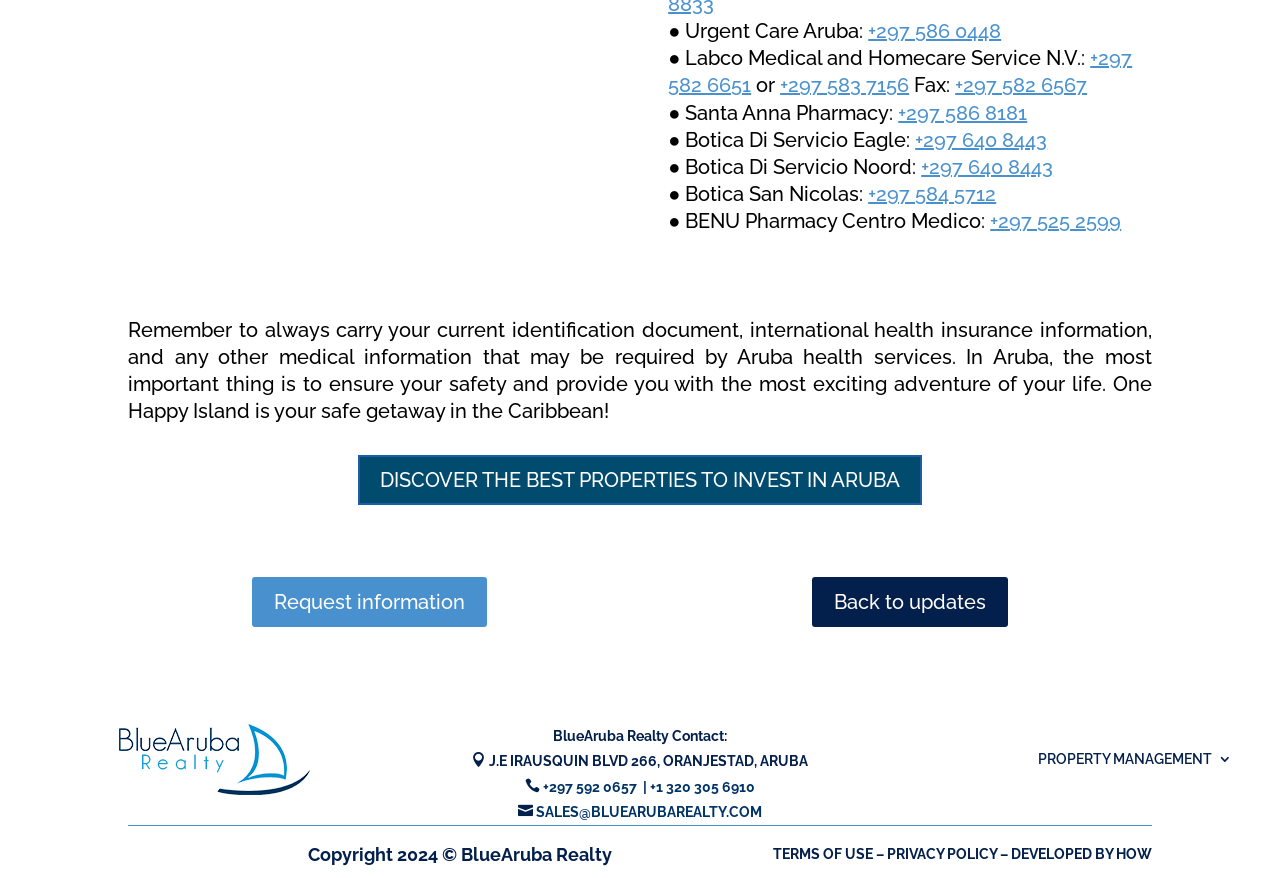Please find the bounding box coordinates of the element that you should click to achieve the following instruction: "Subscribe to newsletter". The coordinates should be presented as four float numbers between 0 and 1: [left, top, right, bottom].

None